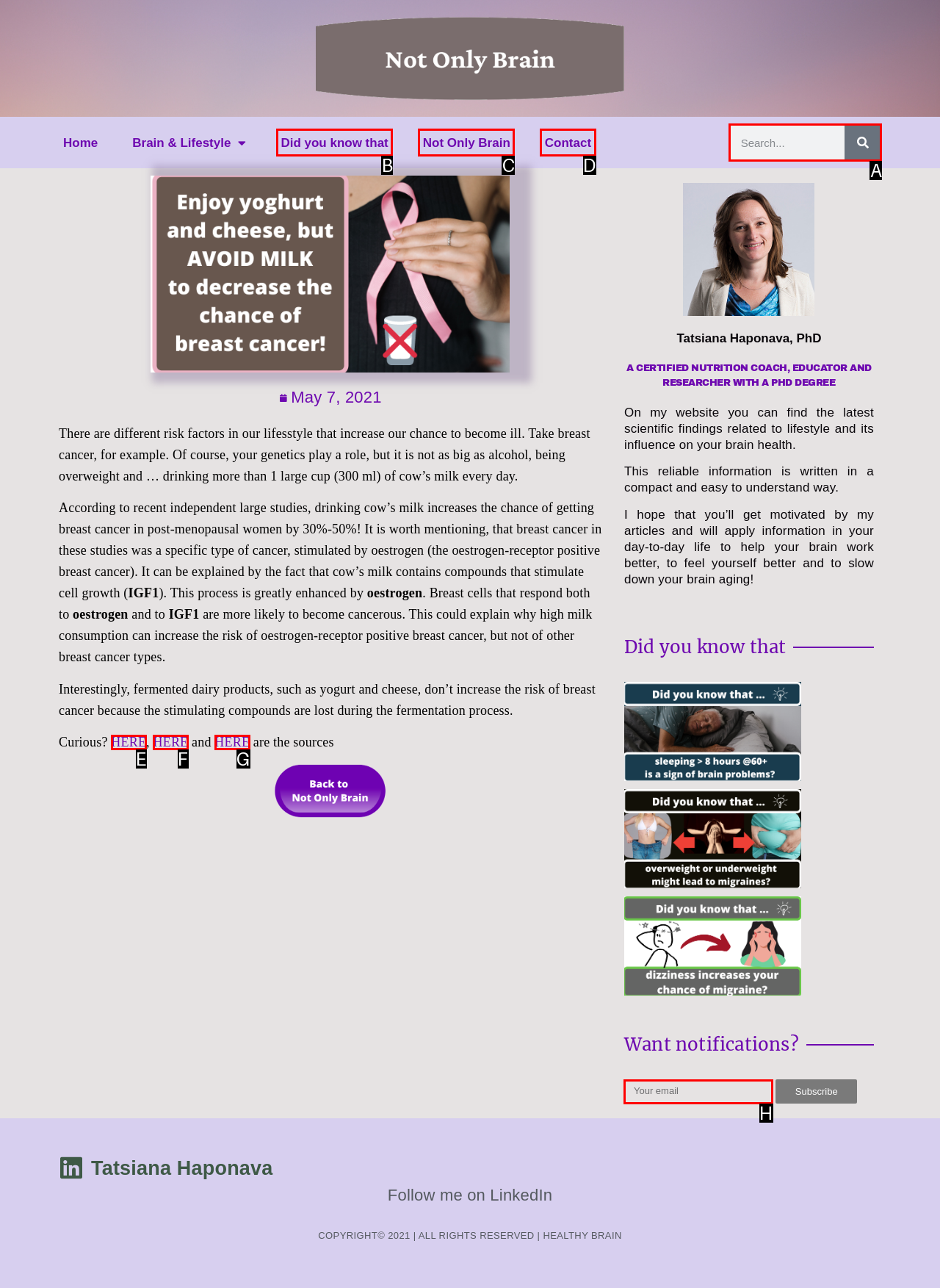Which HTML element should be clicked to complete the task: Search for something? Answer with the letter of the corresponding option.

A